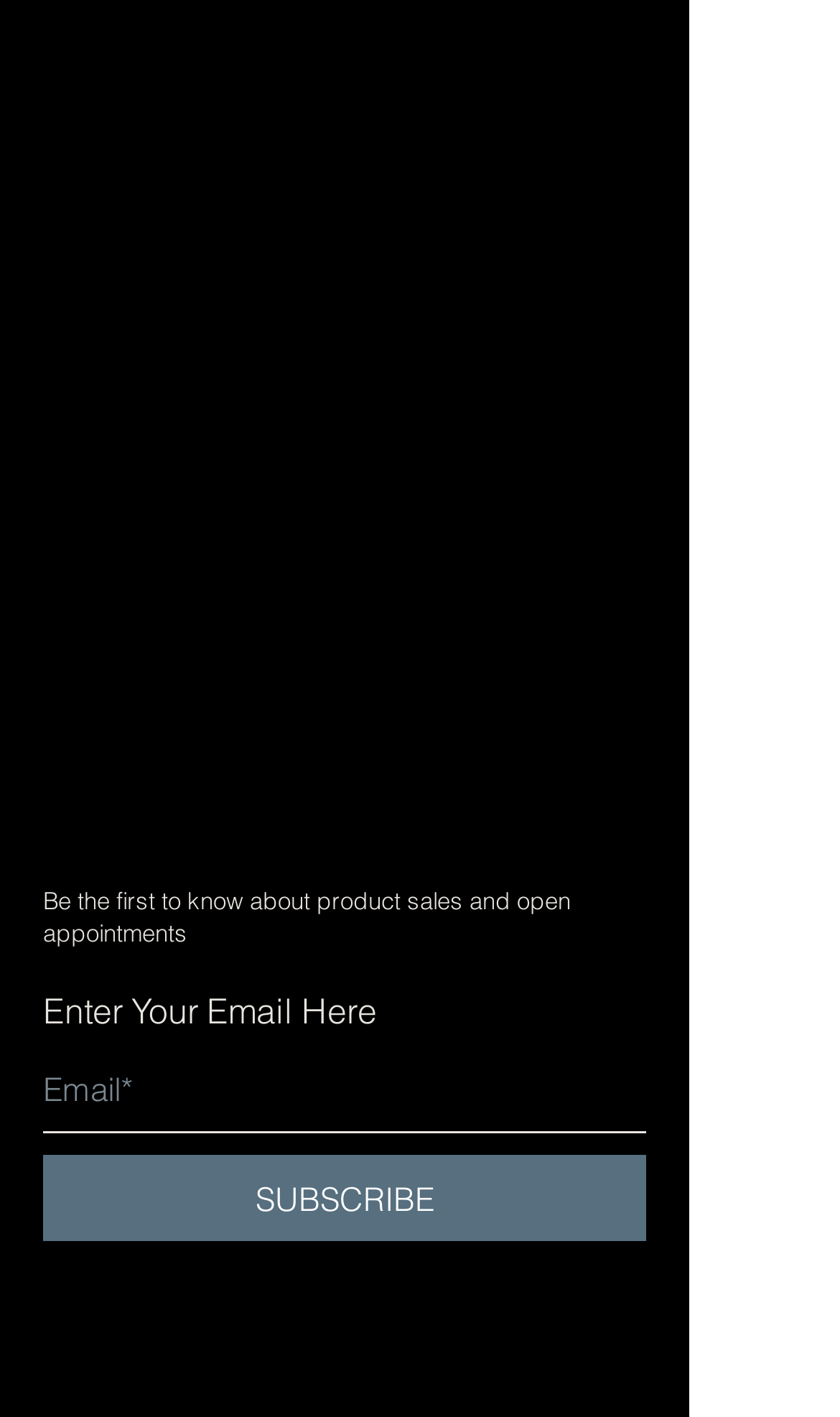Please identify the bounding box coordinates of the element that needs to be clicked to perform the following instruction: "Call the salon".

[0.395, 0.303, 0.615, 0.323]